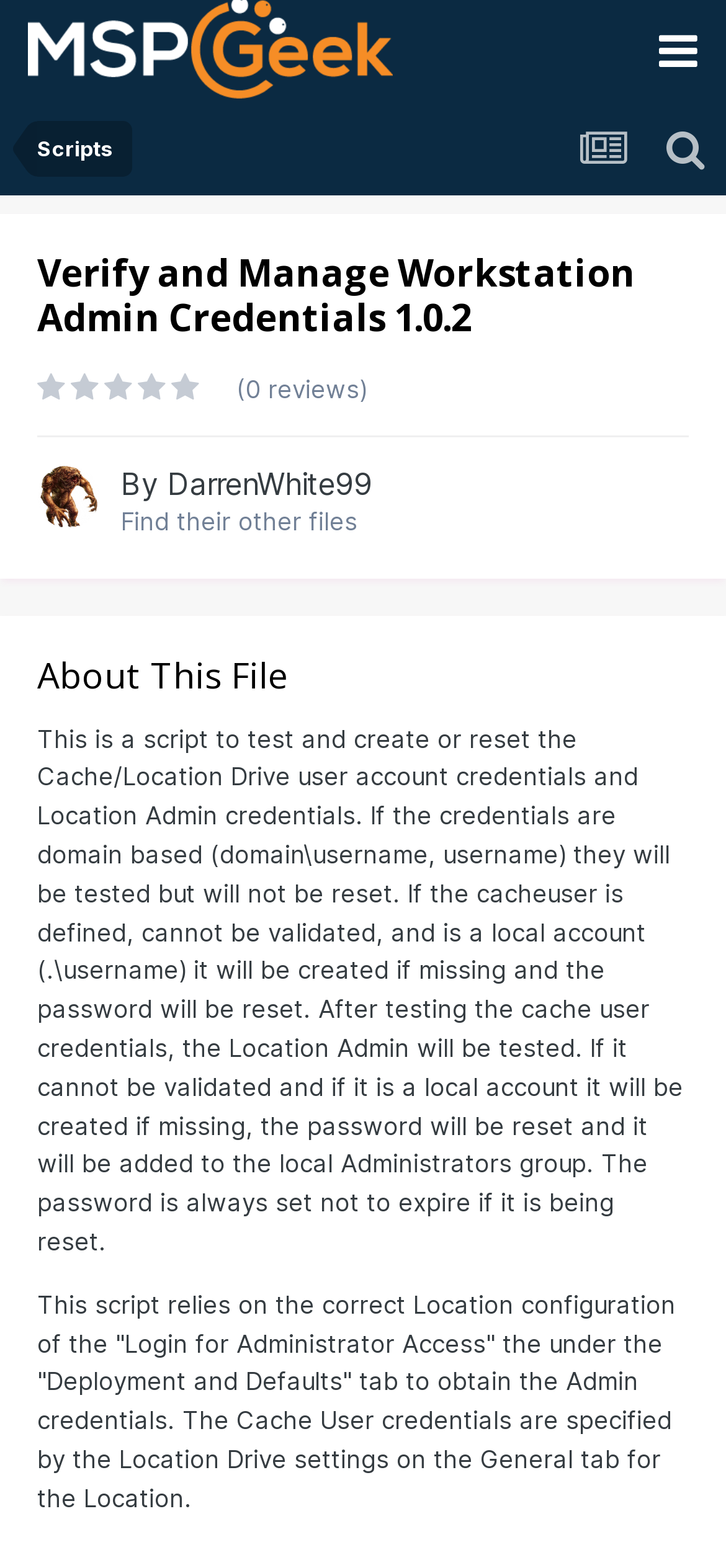Find the main header of the webpage and produce its text content.

Verify and Manage Workstation Admin Credentials 1.0.2